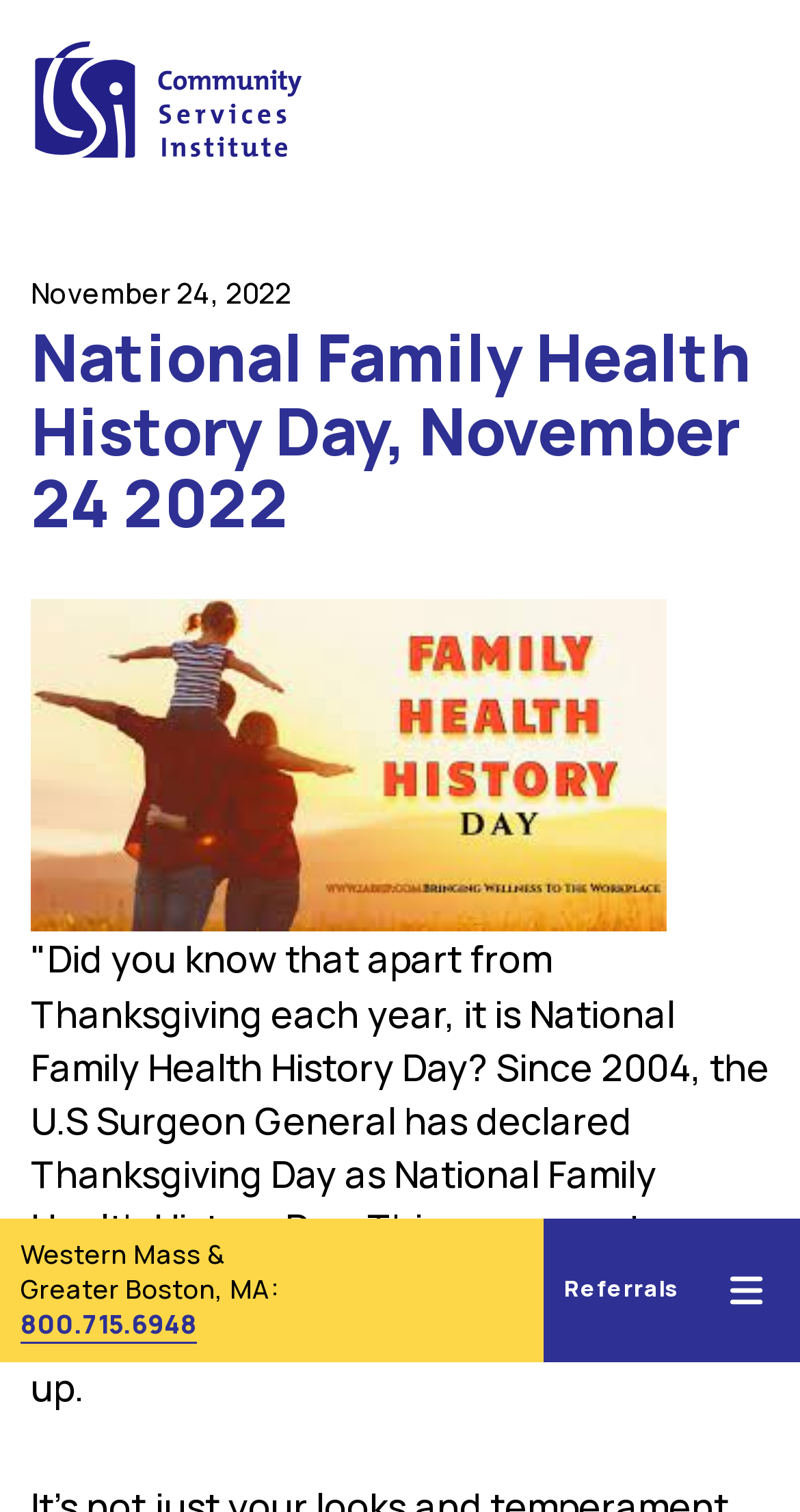Construct a thorough caption encompassing all aspects of the webpage.

The webpage is about National Family Health History Day, which is celebrated on November 24, 2022. At the top left corner, there is a link to "Community Services Institute" accompanied by an image with the same name. 

Below the top section, there are three lines of text. The first line reads "Western Mass &", the second line reads "Greater Boston, MA: ", and the third line has a phone number "800.715.6948" which is a clickable link. 

On the right side of the page, there are two links, "Referrals" and "Menu", positioned at the top and bottom, respectively. 

In the main content area, there is a time element with no text, followed by a heading that reads "National Family Health History Day, November 24 2022". Below the heading, there is a figure with no description. 

The main text of the page is a paragraph that starts with "Did you know that apart from Thanksgiving each year, it is National Family Health History Day?". The text discusses the history of National Family Health History Day, which was declared by the U.S Surgeon General in 2004 to encourage families to discuss their health histories on Thanksgiving Day.